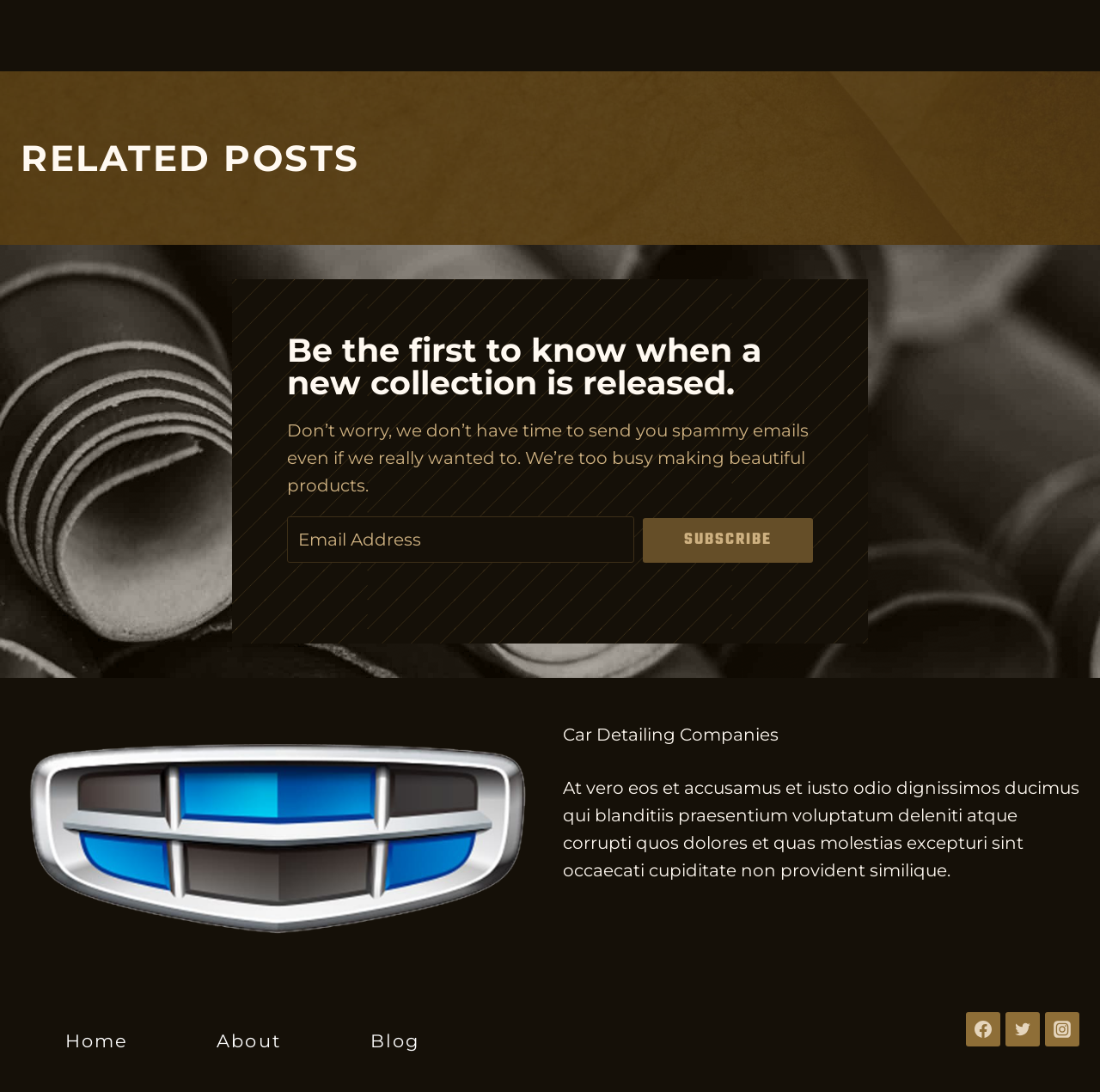Determine the bounding box coordinates of the clickable region to follow the instruction: "Follow on Facebook".

[0.878, 0.927, 0.909, 0.958]